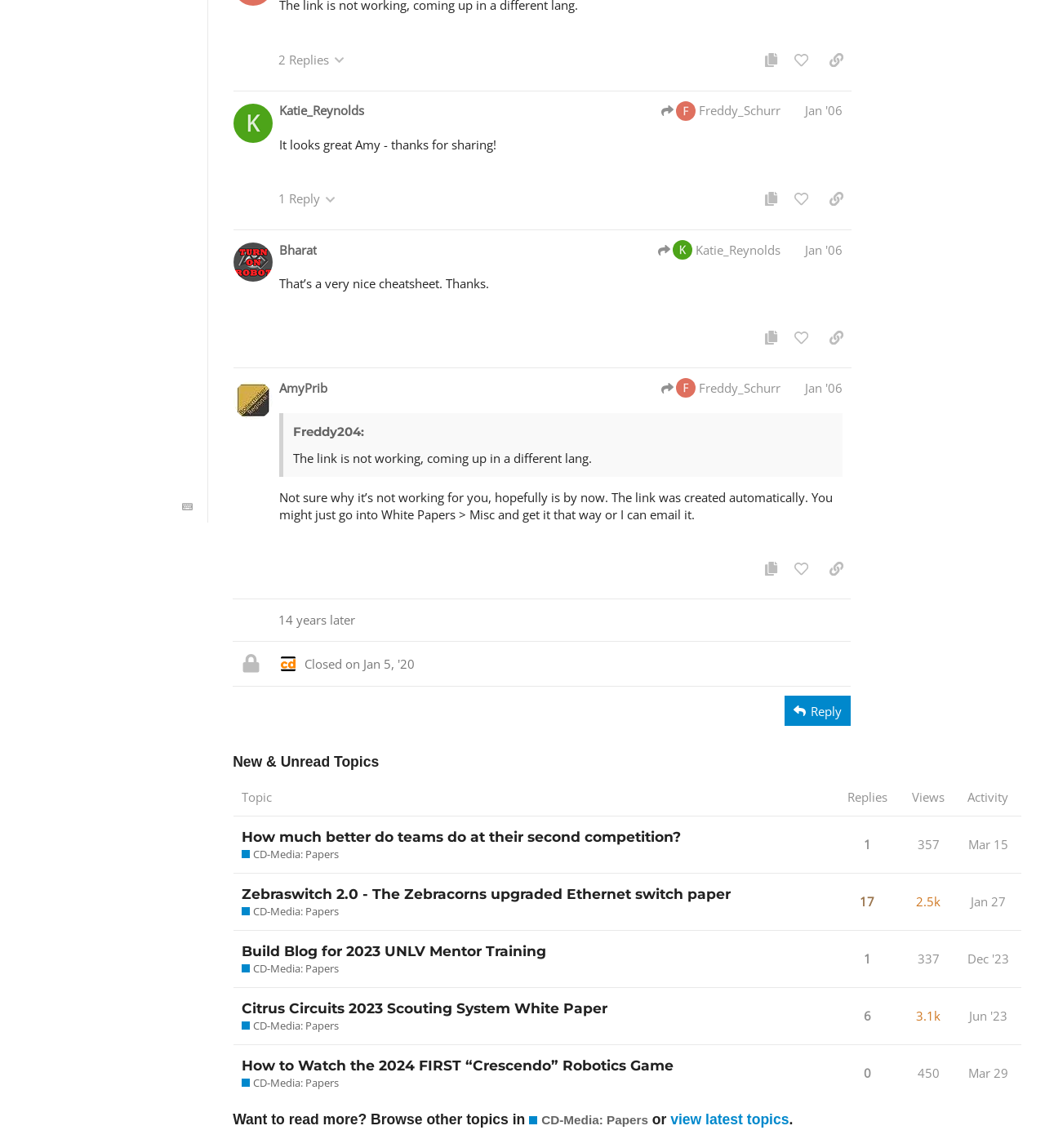Determine the bounding box for the UI element as described: "Freddy_Schurr". The coordinates should be represented as four float numbers between 0 and 1, formatted as [left, top, right, bottom].

[0.633, 0.088, 0.747, 0.105]